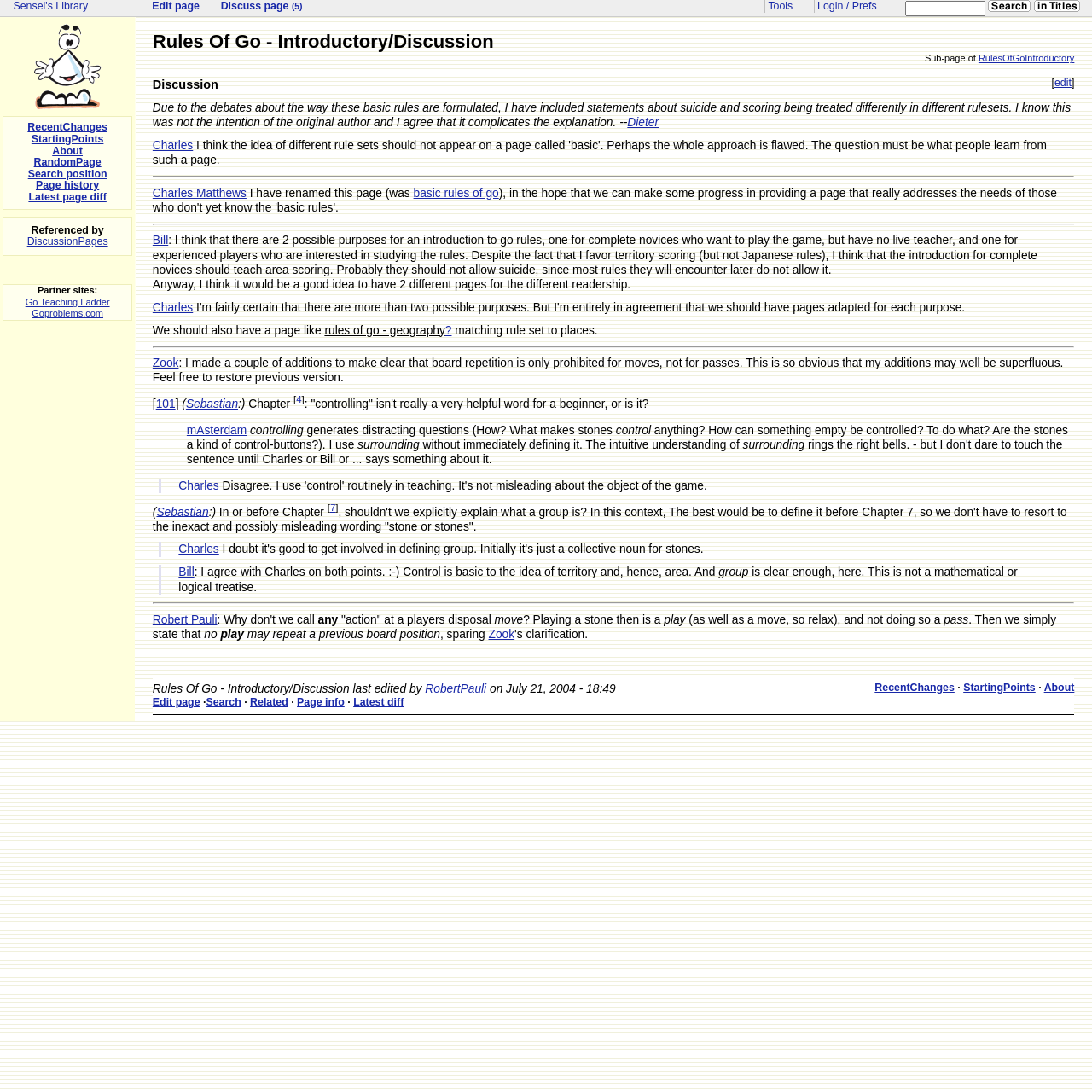Craft a detailed narrative of the webpage's structure and content.

This webpage is about the rules of Go, a board game, and is part of Sensei's Library, a large WikiWikiWeb about the game. The page is titled "Rules Of Go - Introductory/Discussion" and has a heading with the same title at the top. Below the title, there is a sub-page link "RulesOfGoIntroductory" and an "edit" link.

The main content of the page is a discussion about the rules of Go, with multiple contributors sharing their thoughts and opinions. The discussion is divided into sections, separated by horizontal lines. Each section has a heading or a contributor's name, followed by their comments or opinions.

There are several links to other contributors, such as Dieter, Charles, and Bill, who have shared their thoughts on the rules of Go. The discussion covers topics such as the purpose of an introduction to Go rules, the importance of teaching area scoring, and the definition of a group in the context of the game.

The page also has a blockquote section, which appears to be a quote from Charles, and another blockquote section with a quote from Bill. There are also links to other pages, such as "RecentChanges" and "StartingPoints", at the bottom of the page.

Overall, the page is a collaborative discussion about the rules of Go, with multiple contributors sharing their thoughts and opinions.